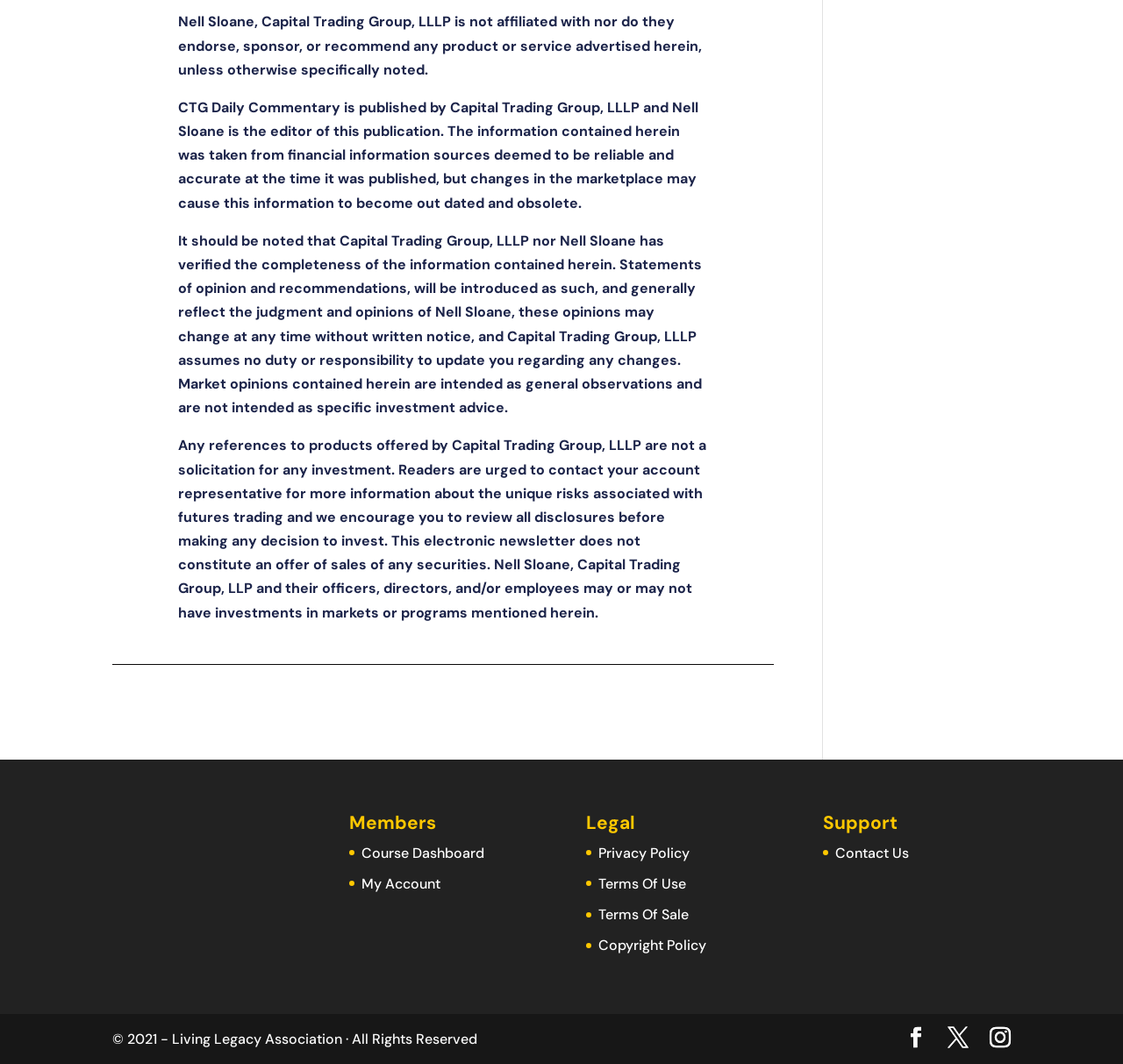What is the name of the editor of CTG Daily Commentary?
Please provide a detailed answer to the question.

The answer can be found in the second static text element, which states 'CTG Daily Commentary is published by Capital Trading Group, LLLP and Nell Sloane is the editor of this publication.'